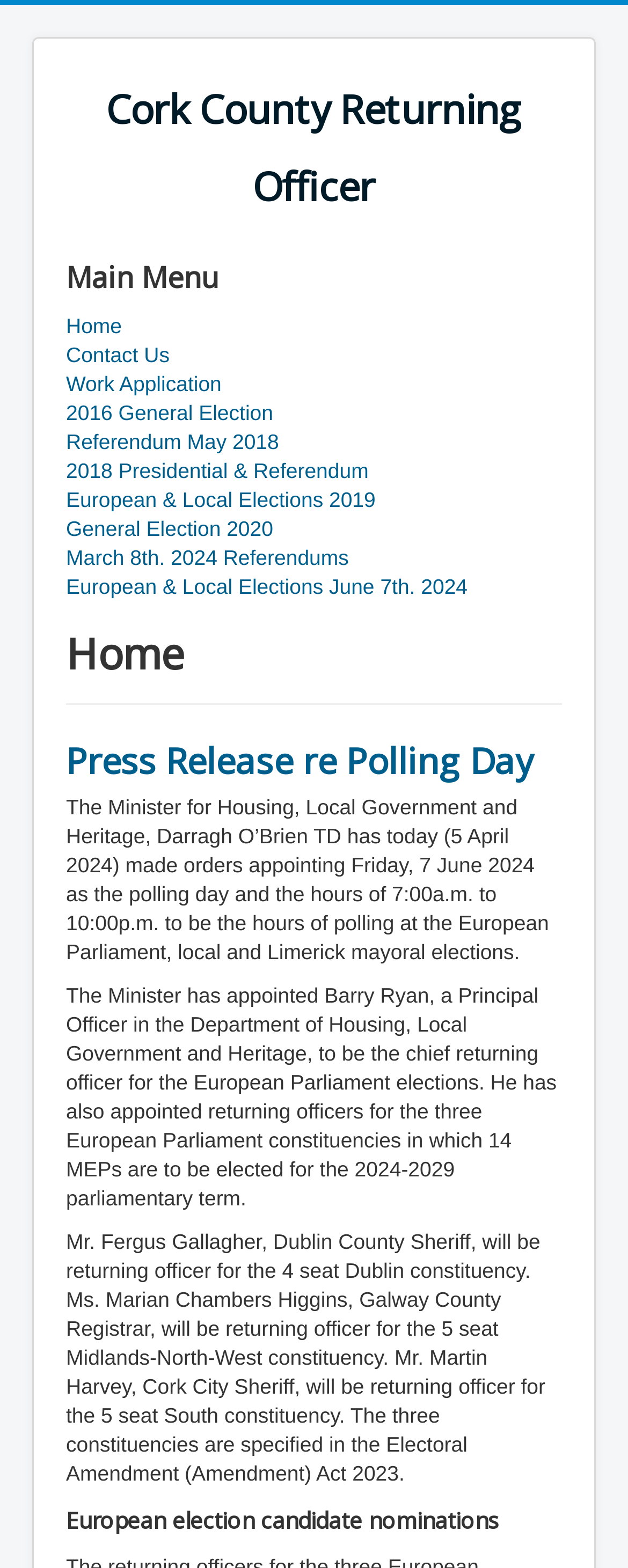What is the polling day for the European Parliament elections?
Use the image to answer the question with a single word or phrase.

Friday, 7 June 2024